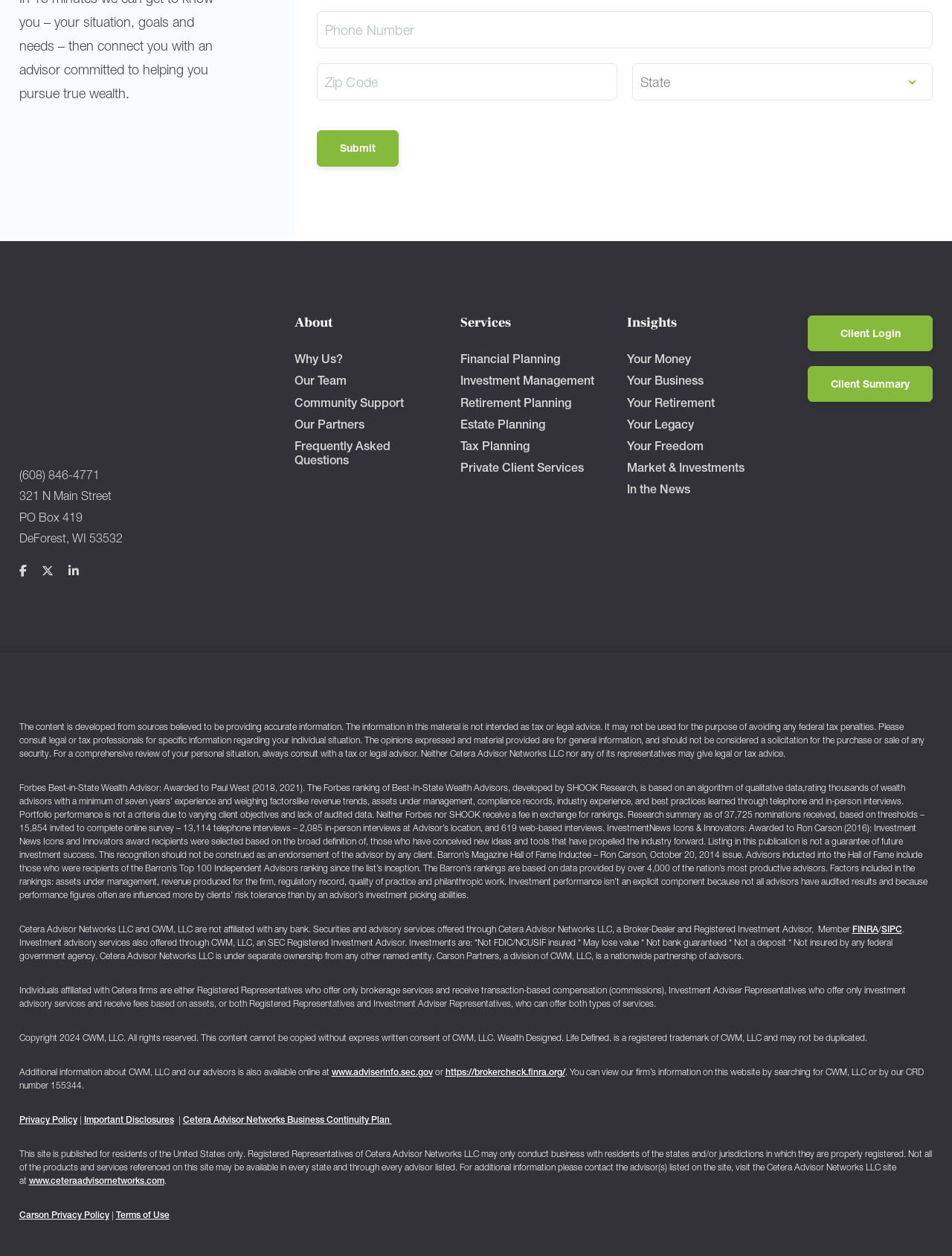Specify the bounding box coordinates of the area that needs to be clicked to achieve the following instruction: "View Client Login".

[0.849, 0.251, 0.98, 0.28]